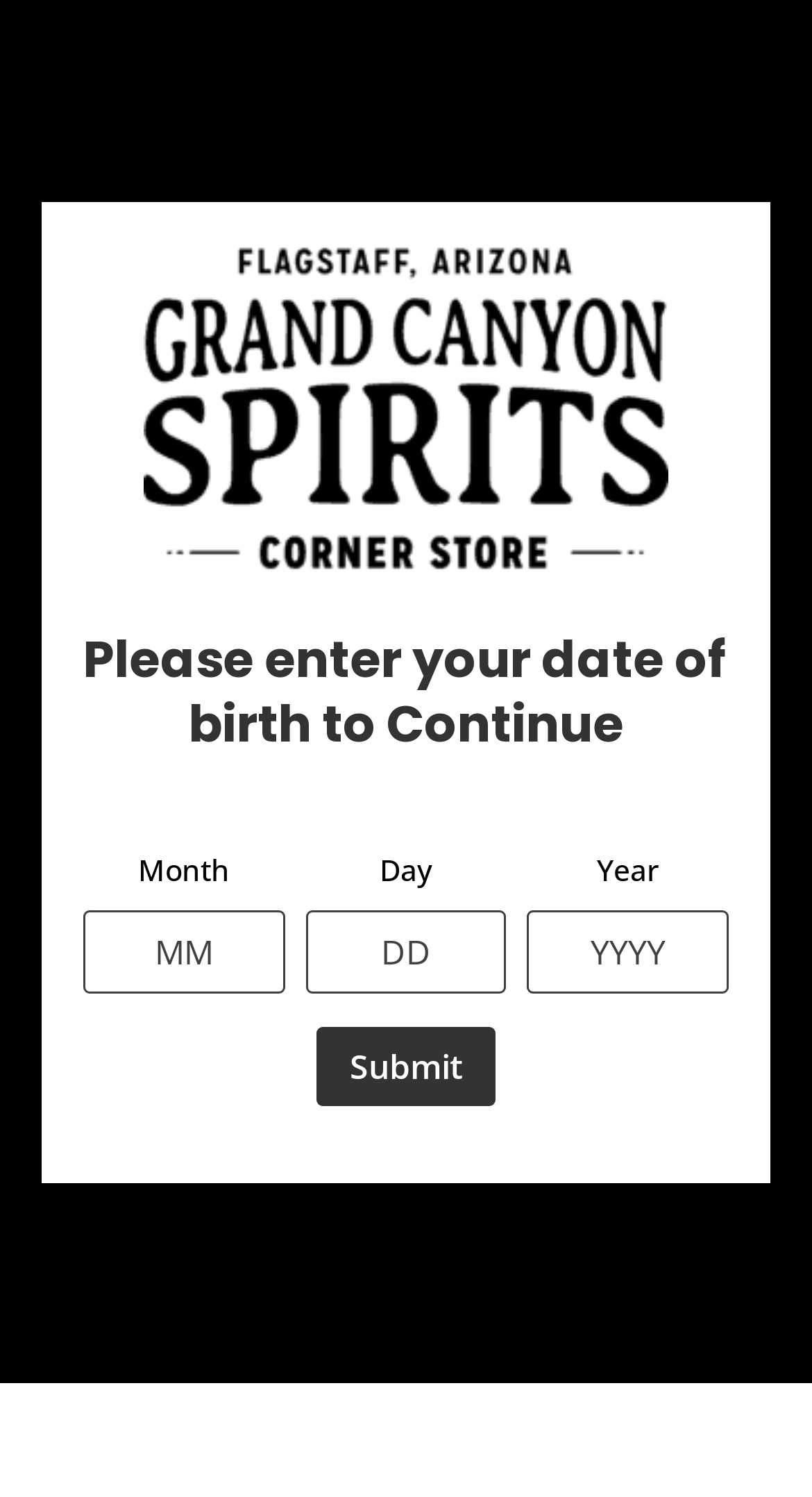How many text boxes are in the age verification dialog?
Provide a concise answer using a single word or phrase based on the image.

3